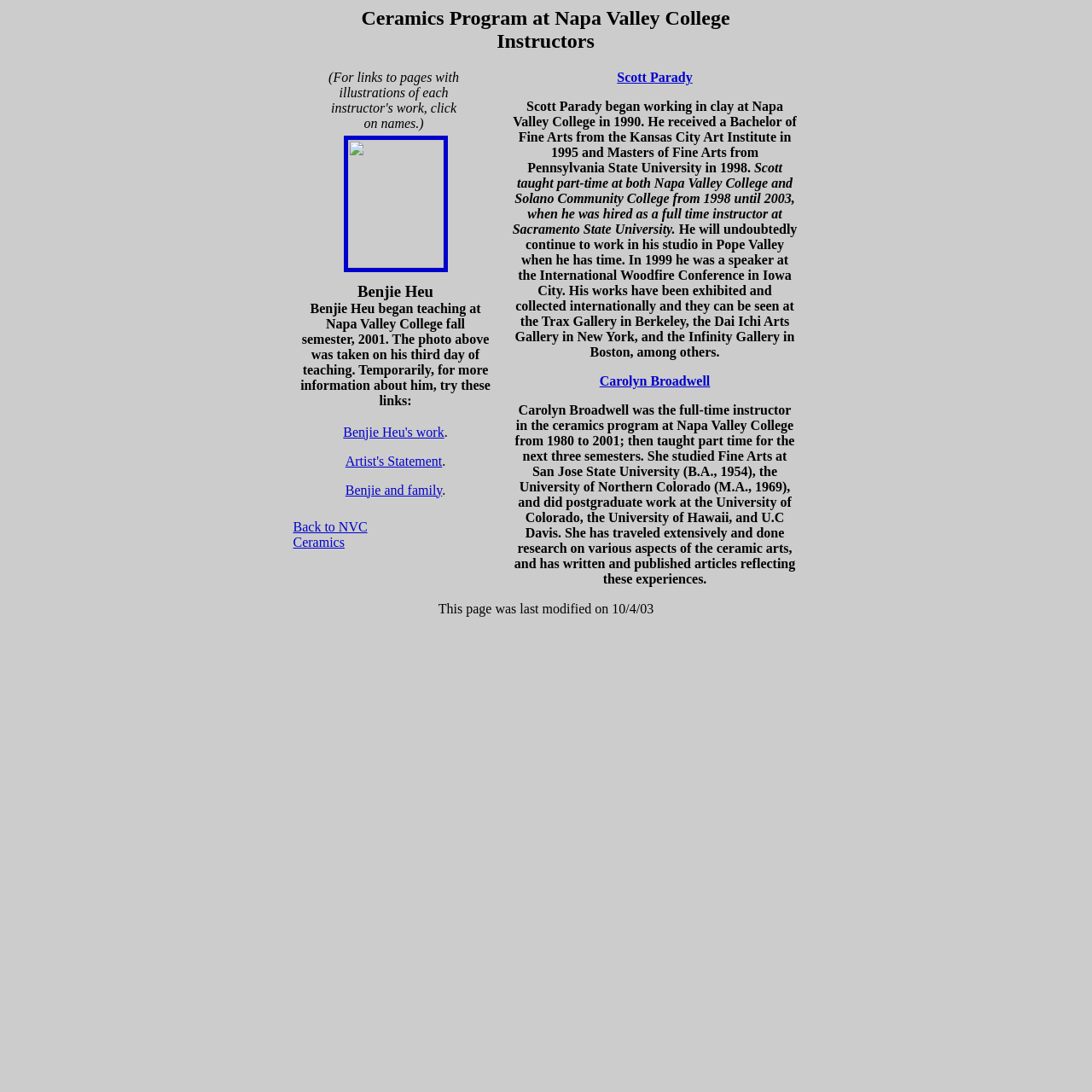Show the bounding box coordinates for the HTML element described as: "Scott Parady".

[0.565, 0.064, 0.634, 0.077]